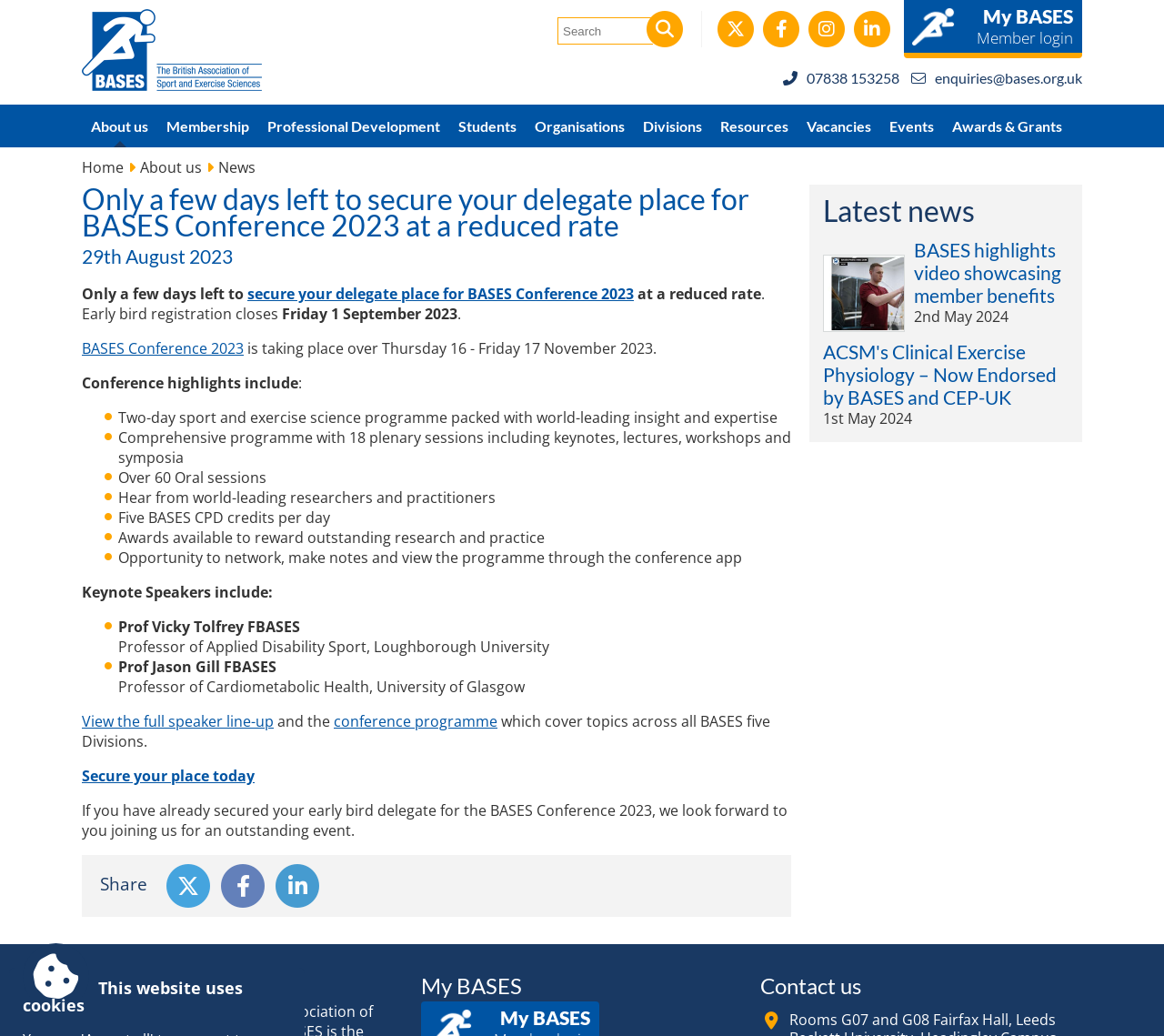Locate the bounding box coordinates of the item that should be clicked to fulfill the instruction: "Read about BASES highlights video showcasing member benefits".

[0.707, 0.23, 0.918, 0.315]